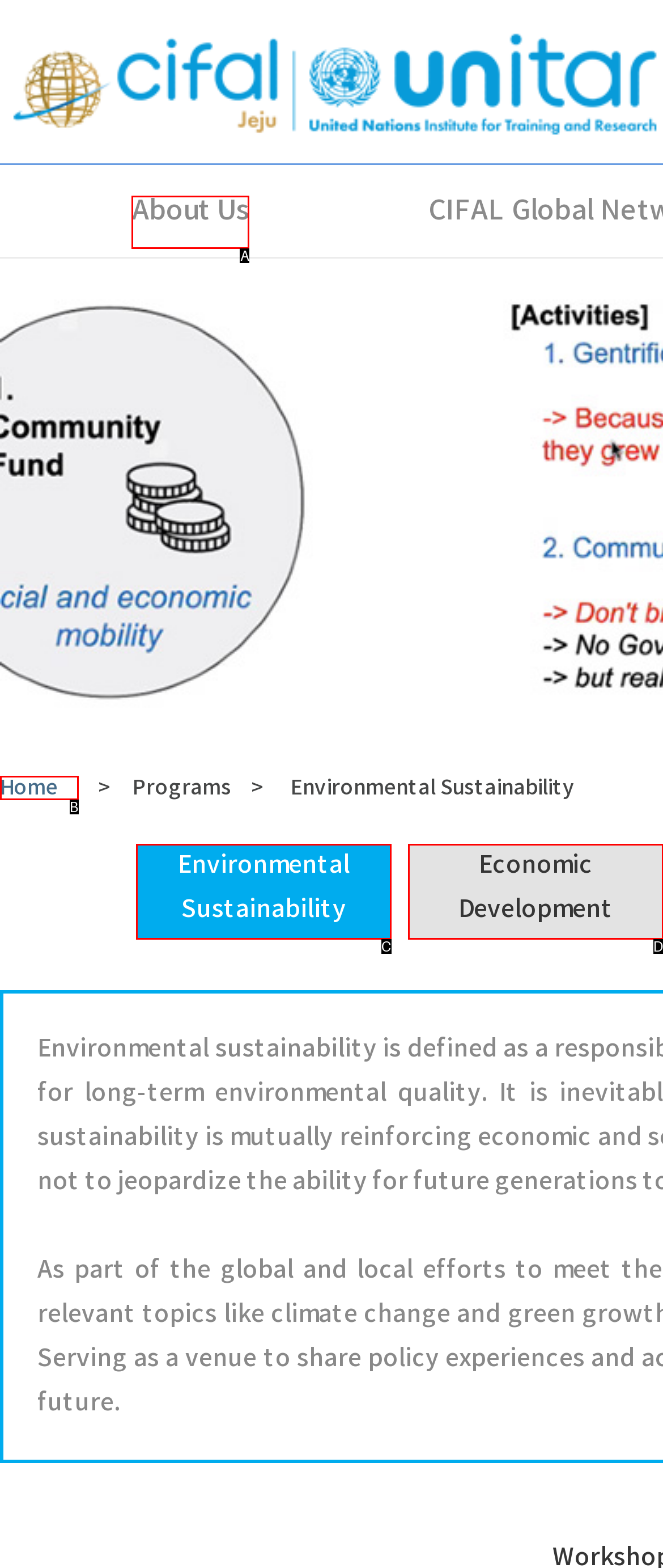Tell me which one HTML element best matches the description: EnvironmentalSustainability Answer with the option's letter from the given choices directly.

C